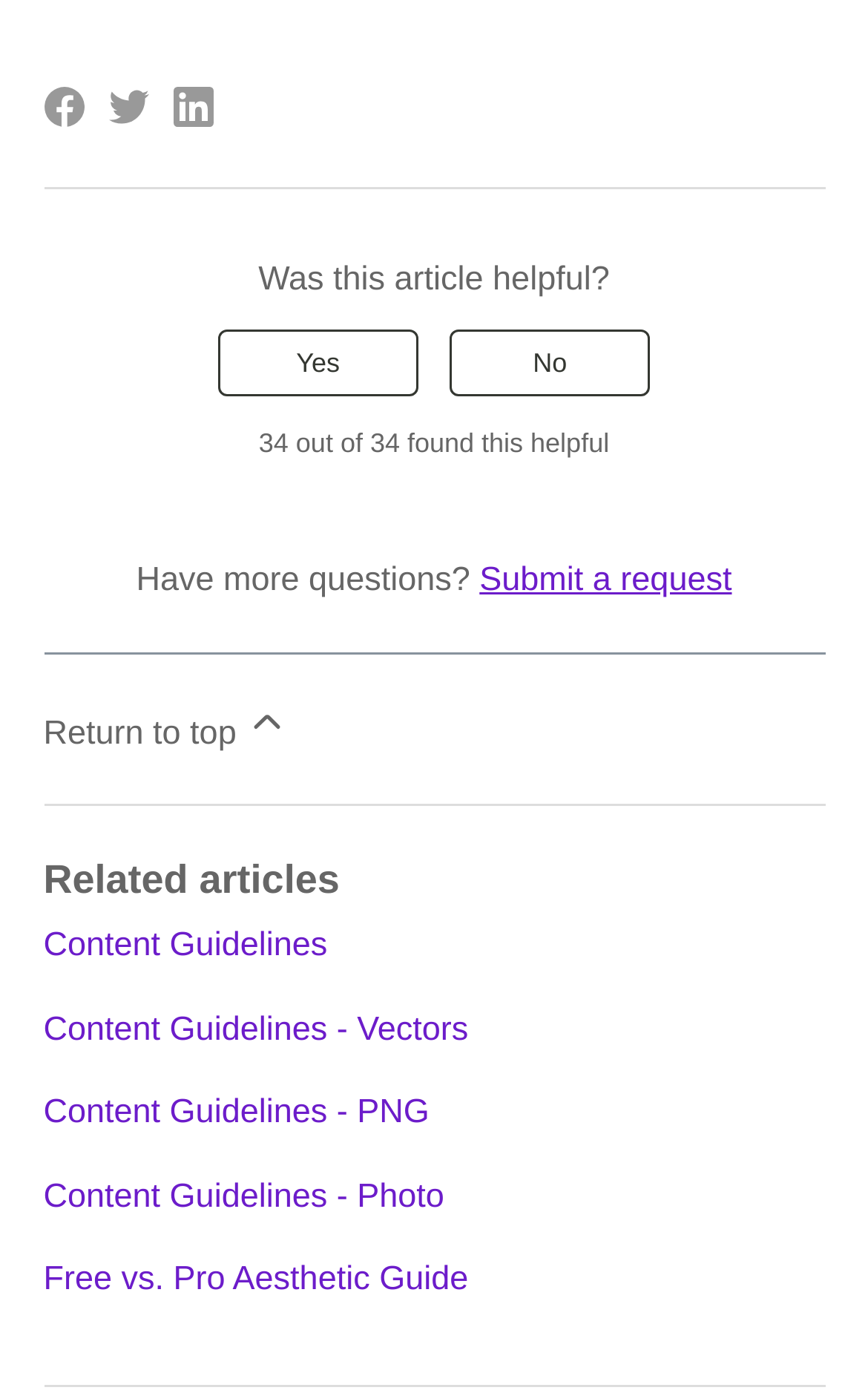Respond with a single word or phrase to the following question: What is the text above the 'Yes' and 'No' buttons?

Was this article helpful?